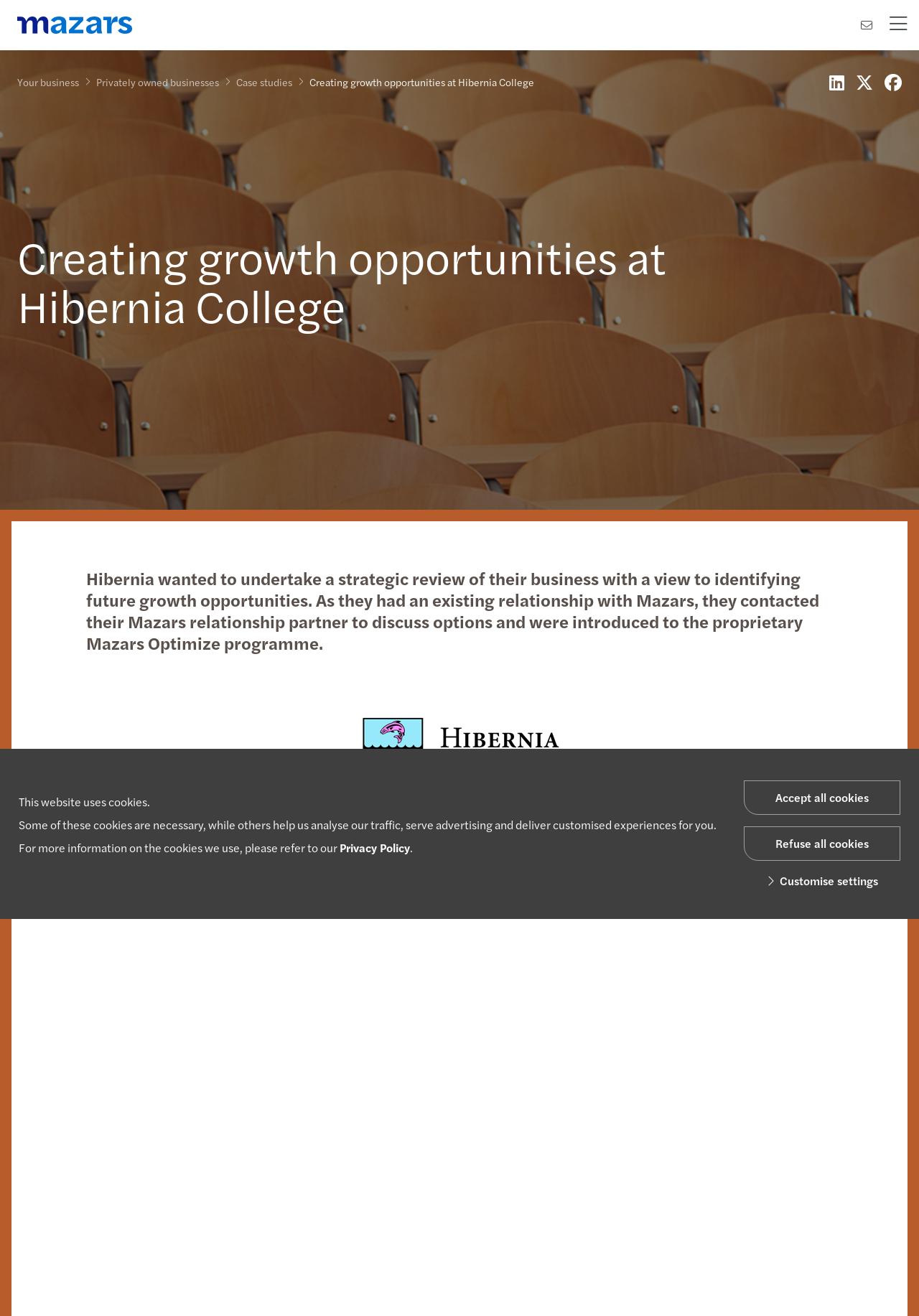Please provide a detailed answer to the question below by examining the image:
What is the name of the programme that Mazars deployed to assist with the strategic review?

I found the answer by reading the text on the webpage, specifically the section that describes the case study. The text mentions 'they contacted their Mazars relationship partner to discuss options and were introduced to the proprietary Mazars Optimize programme.' which indicates that Mazars Optimize is the name of the programme.